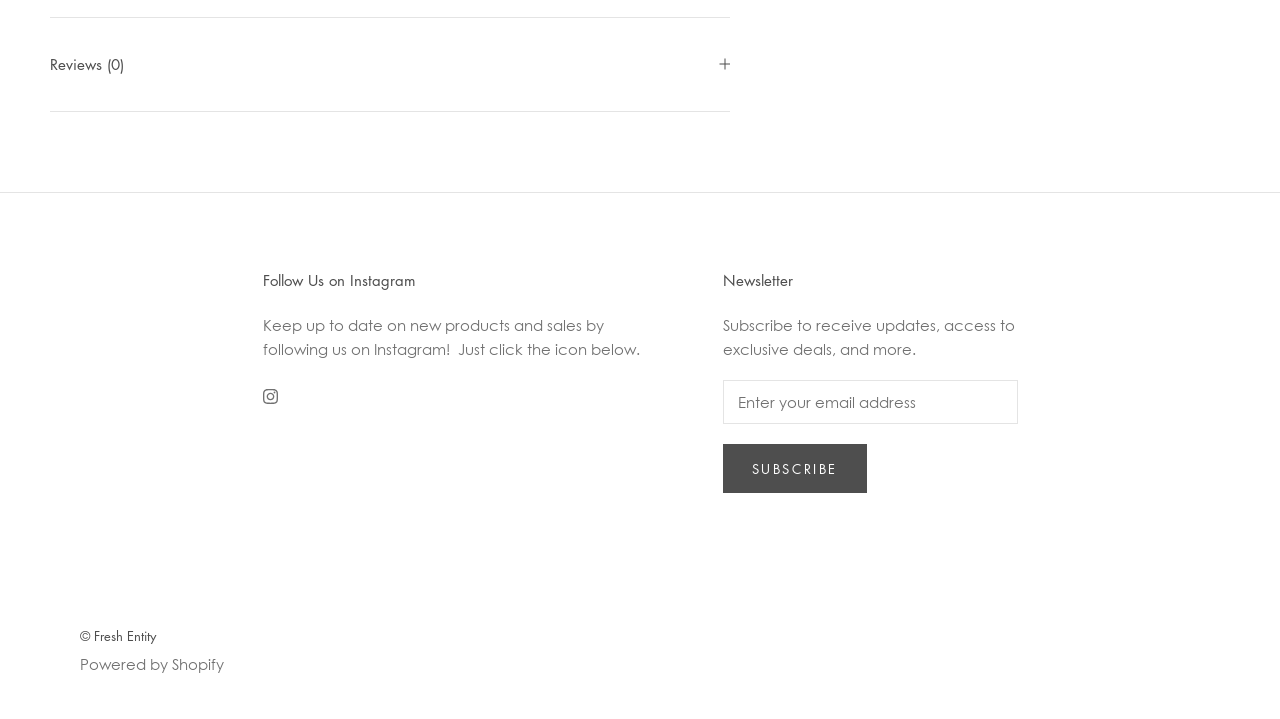Identify the bounding box coordinates for the UI element described as: "Powered by Shopify".

[0.062, 0.911, 0.175, 0.936]